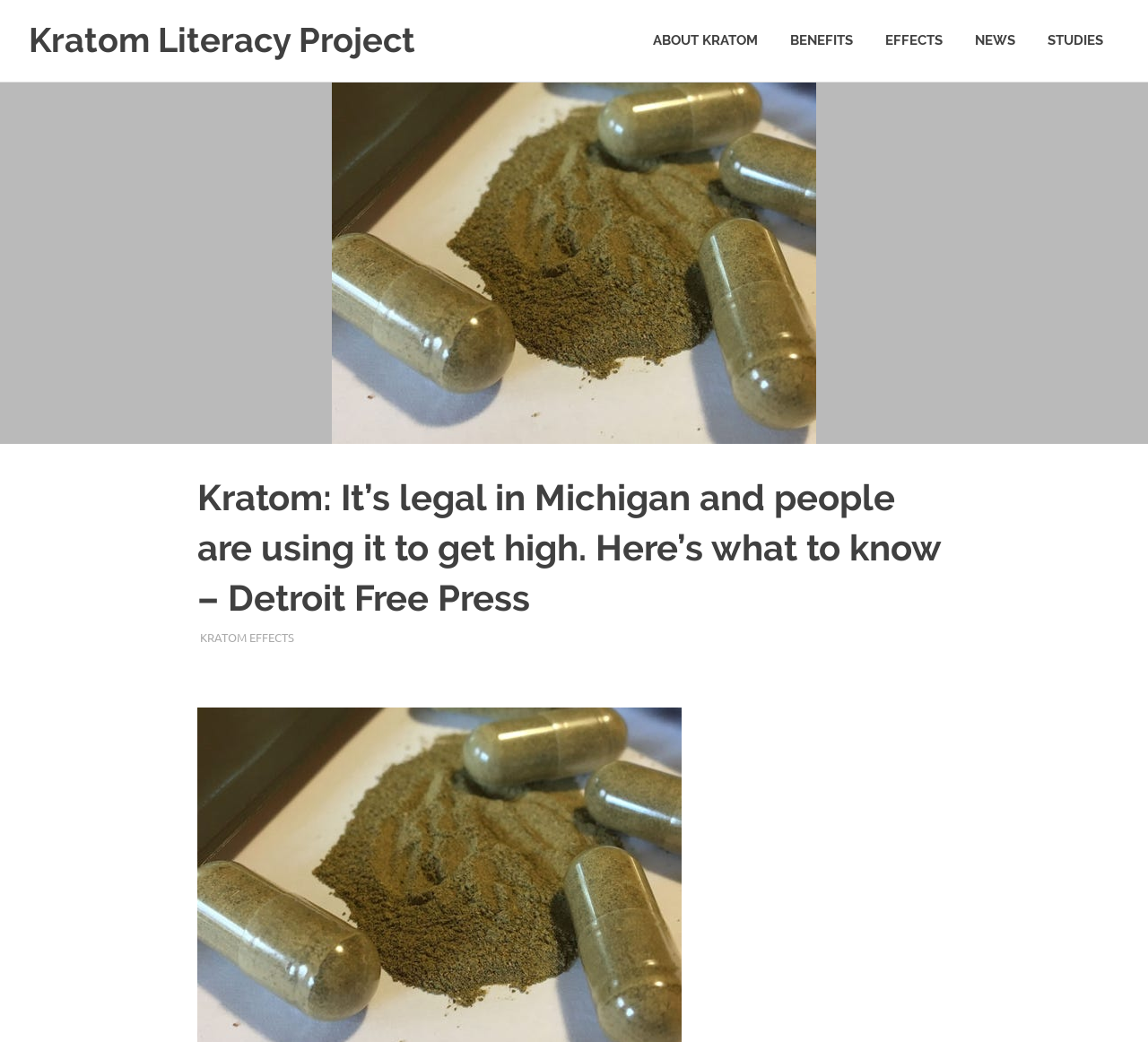Determine the bounding box coordinates of the clickable region to execute the instruction: "View Kratom related news". The coordinates should be four float numbers between 0 and 1, denoted as [left, top, right, bottom].

[0.835, 0.014, 0.898, 0.064]